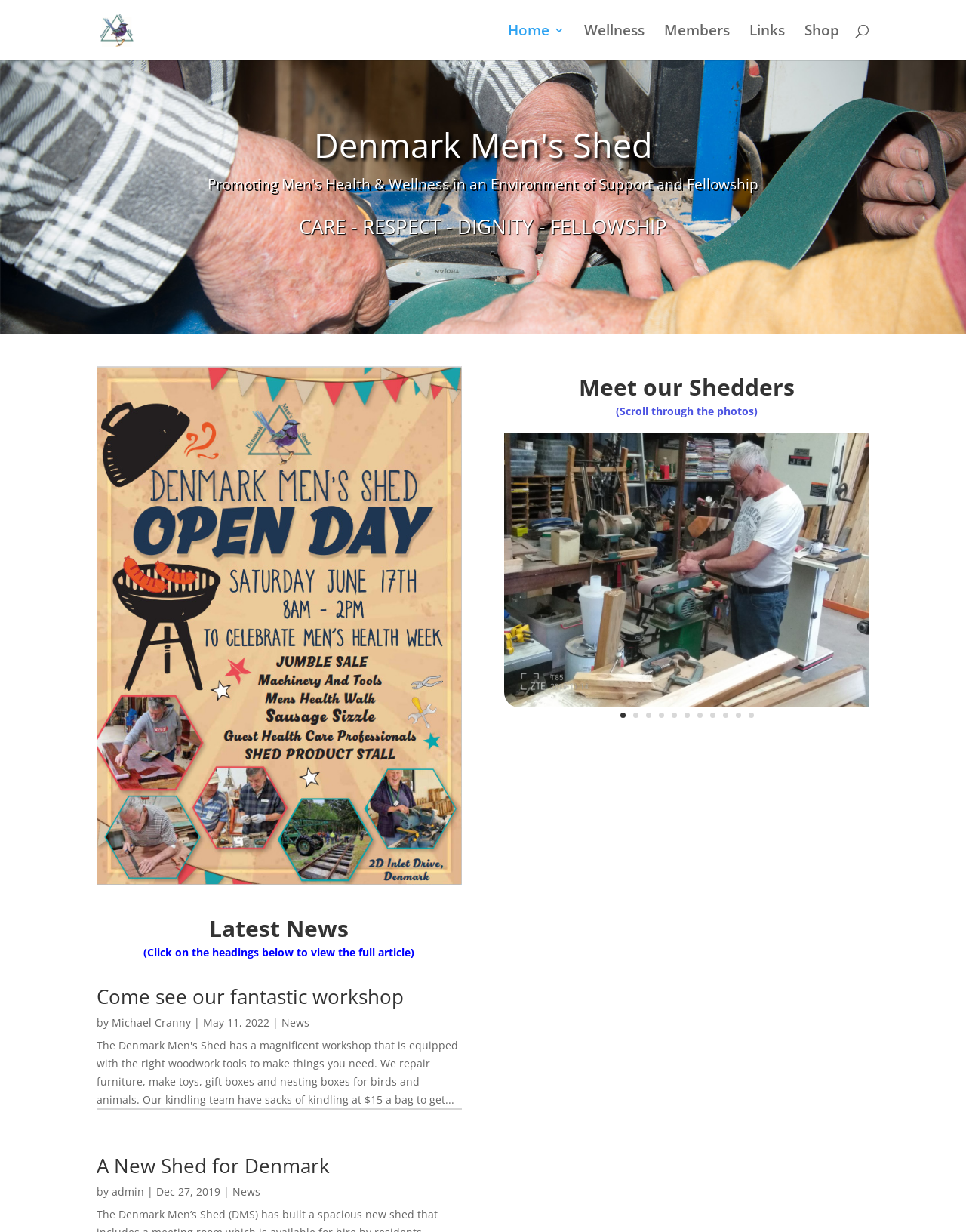What are the main categories on the top navigation bar?
Using the image, provide a detailed and thorough answer to the question.

The main categories on the top navigation bar can be found by looking at the links on the top-right corner of the webpage, which are 'Home', 'Wellness', 'Members', 'Links', and 'Shop'.